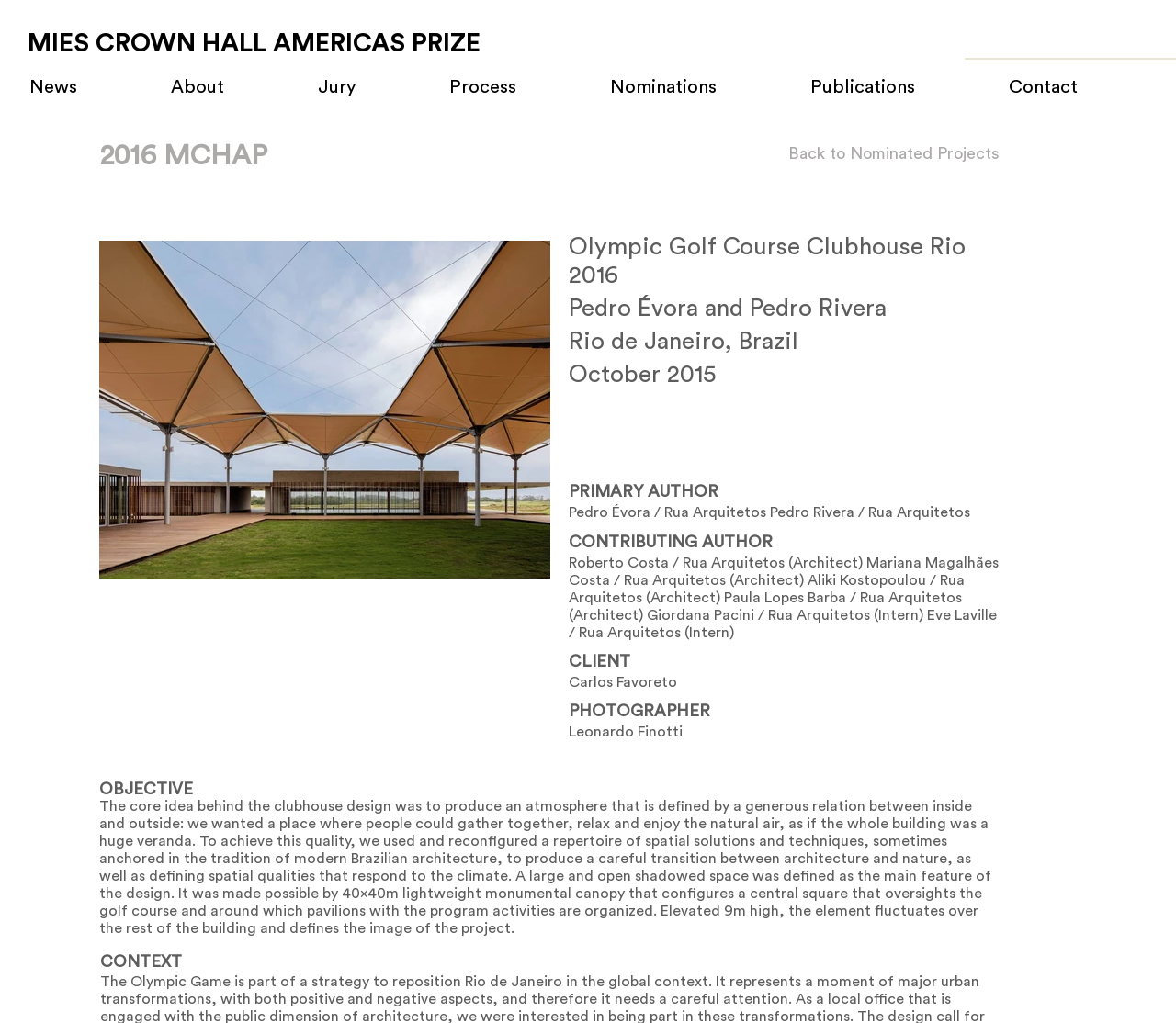Kindly determine the bounding box coordinates for the clickable area to achieve the given instruction: "Contact us".

[0.848, 0.072, 0.985, 0.1]